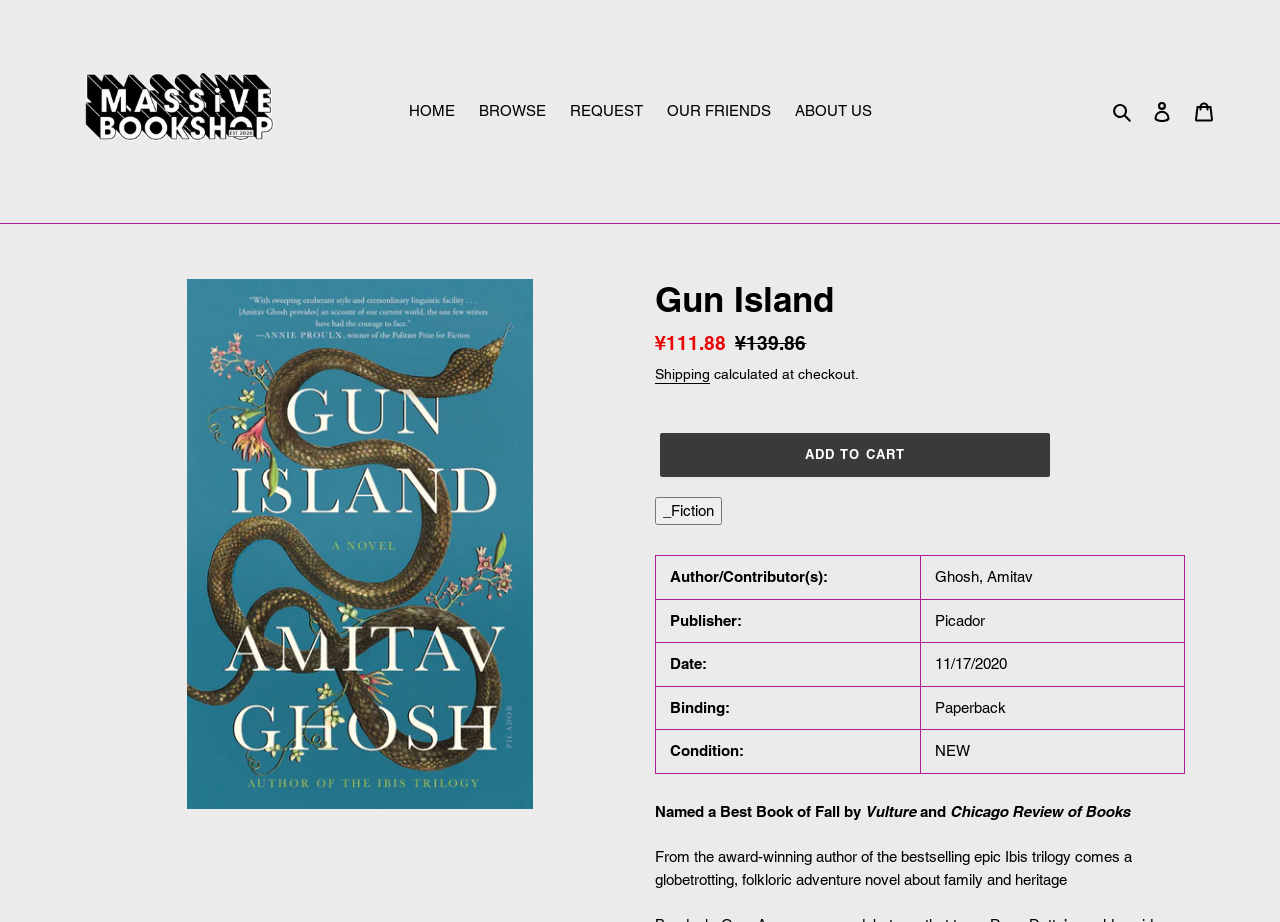Please give the bounding box coordinates of the area that should be clicked to fulfill the following instruction: "Search for a book". The coordinates should be in the format of four float numbers from 0 to 1, i.e., [left, top, right, bottom].

[0.864, 0.108, 0.891, 0.134]